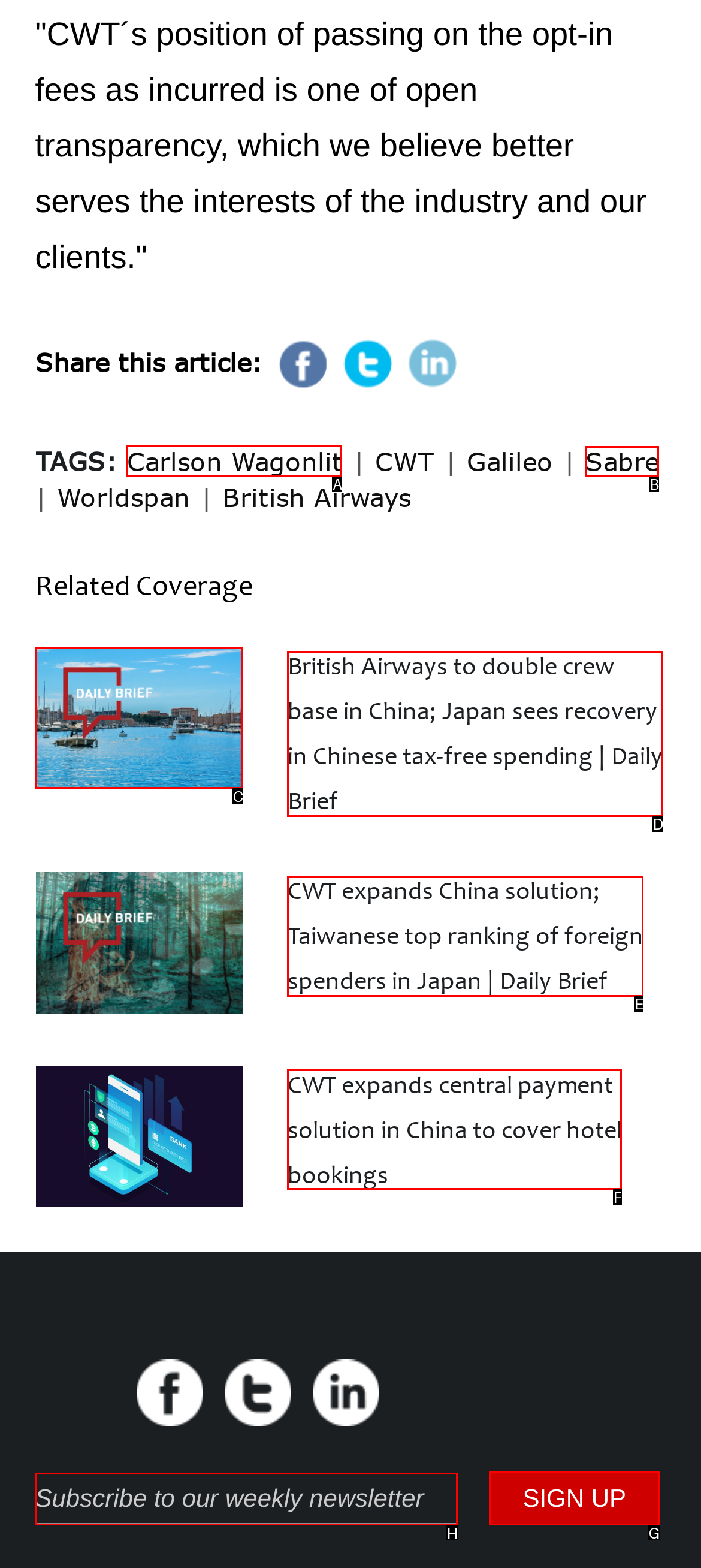Tell me the letter of the correct UI element to click for this instruction: Click on the link to read about Carlson Wagonlit. Answer with the letter only.

A